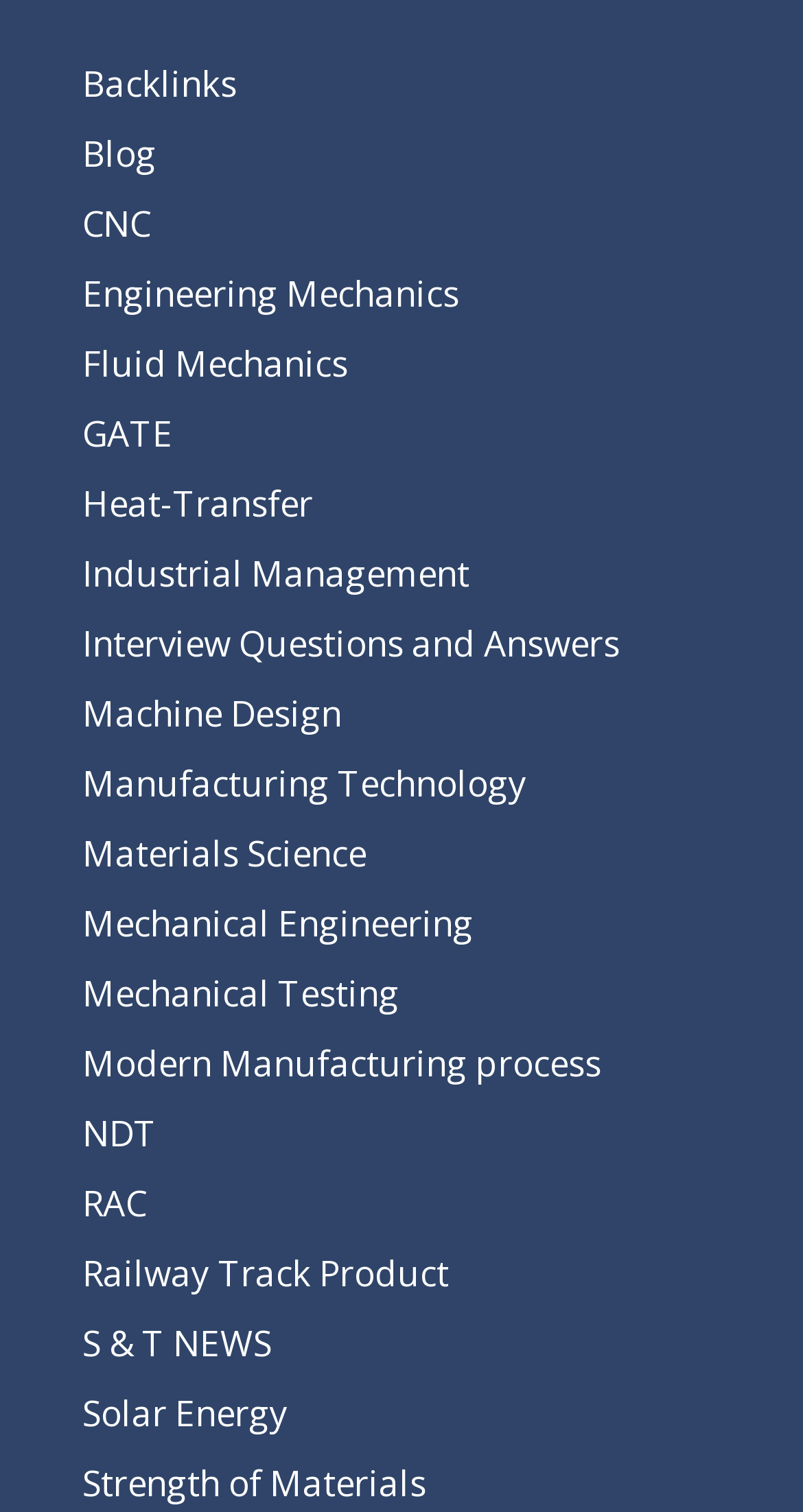Locate the bounding box coordinates of the clickable area to execute the instruction: "Visit the 'Mechanical Engineering' page". Provide the coordinates as four float numbers between 0 and 1, represented as [left, top, right, bottom].

[0.103, 0.595, 0.59, 0.626]